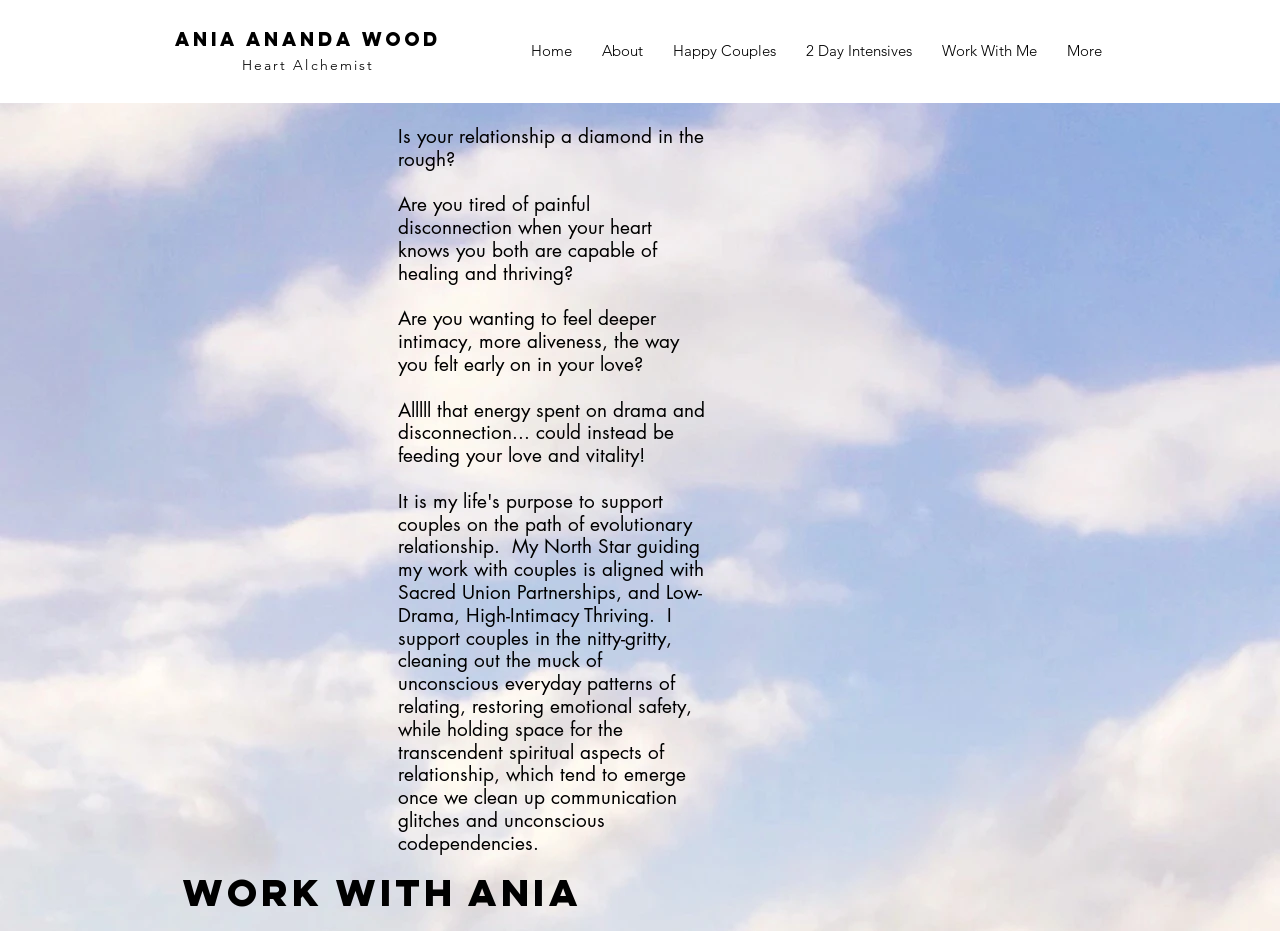Provide the bounding box coordinates for the UI element described in this sentence: "More". The coordinates should be four float values between 0 and 1, i.e., [left, top, right, bottom].

[0.822, 0.028, 0.873, 0.082]